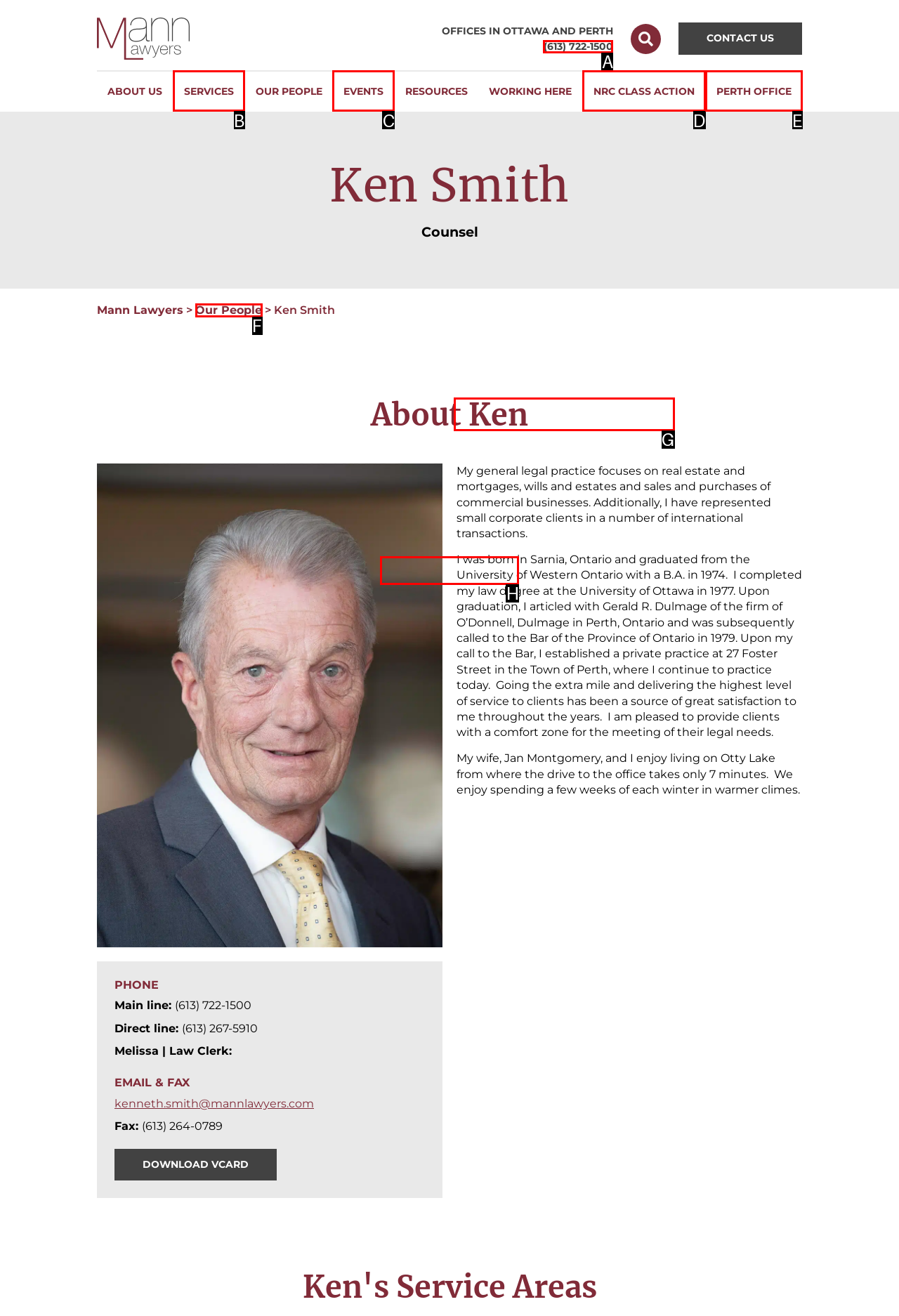Determine the HTML element that aligns with the description: NRC Class Action
Answer by stating the letter of the appropriate option from the available choices.

D